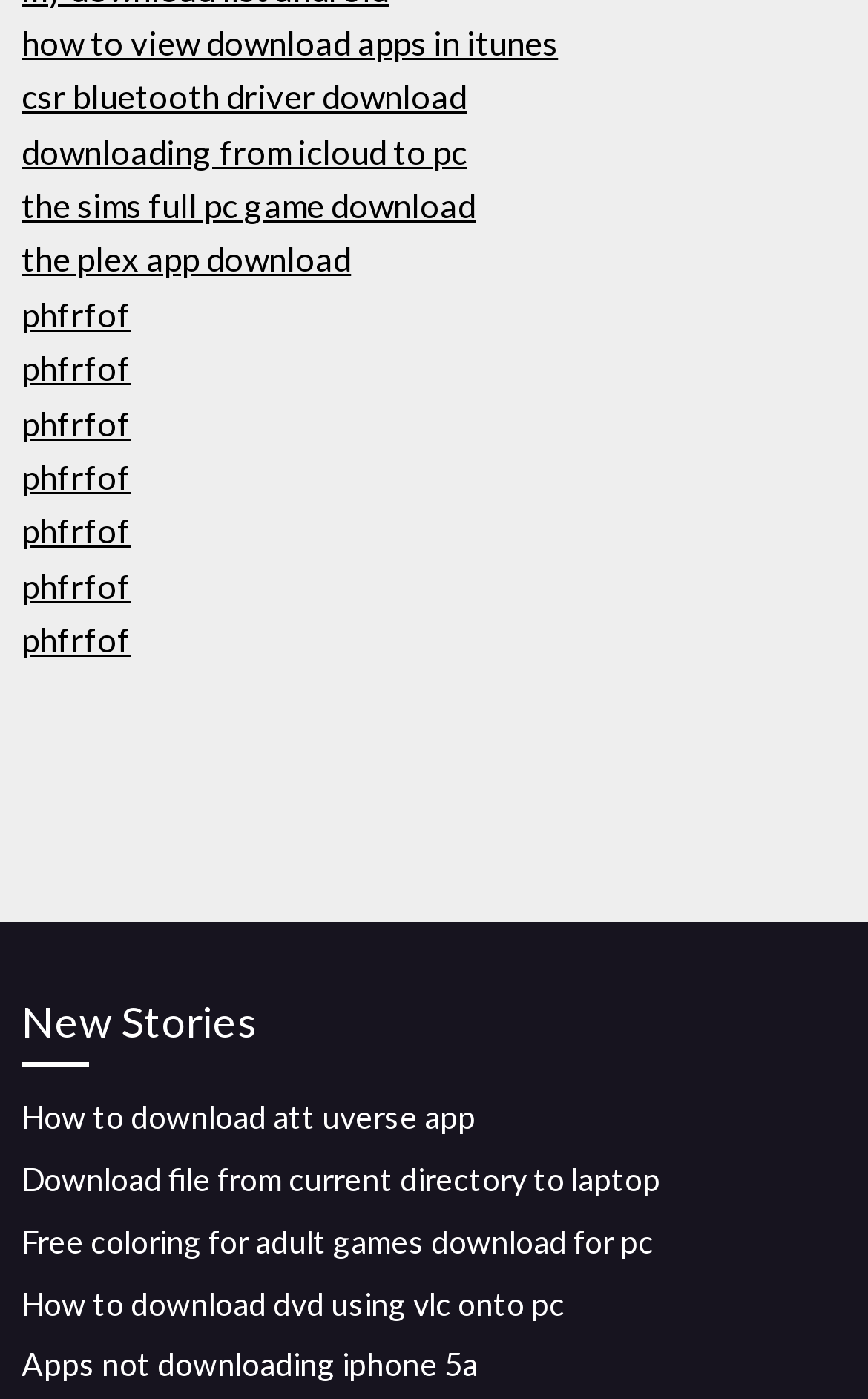What is the topic of the last link?
Examine the image closely and answer the question with as much detail as possible.

The last link on the webpage has the text 'Apps not downloading iphone 5a', which suggests that the topic of the link is related to iPhone 5a.